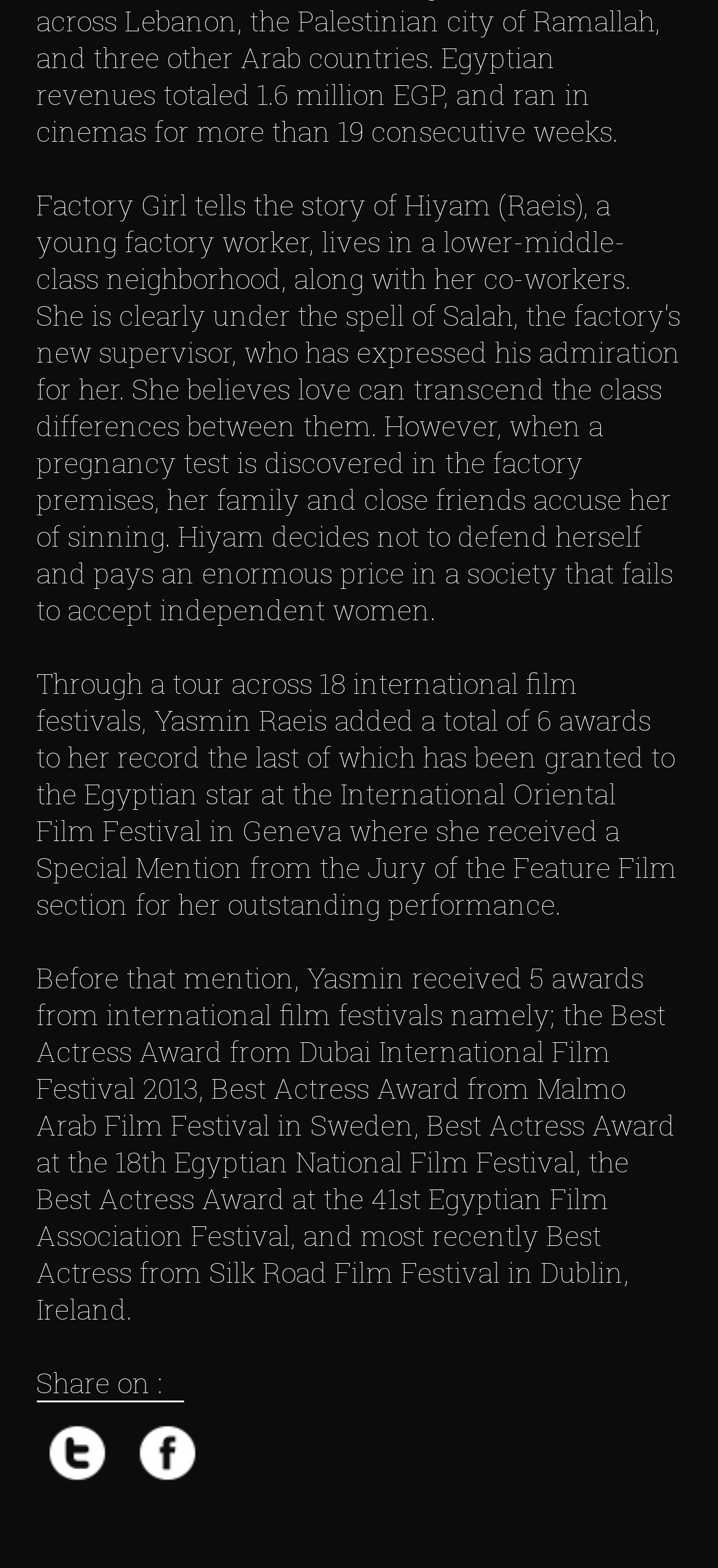How many awards did Yasmin Raeis receive?
Using the image, respond with a single word or phrase.

6